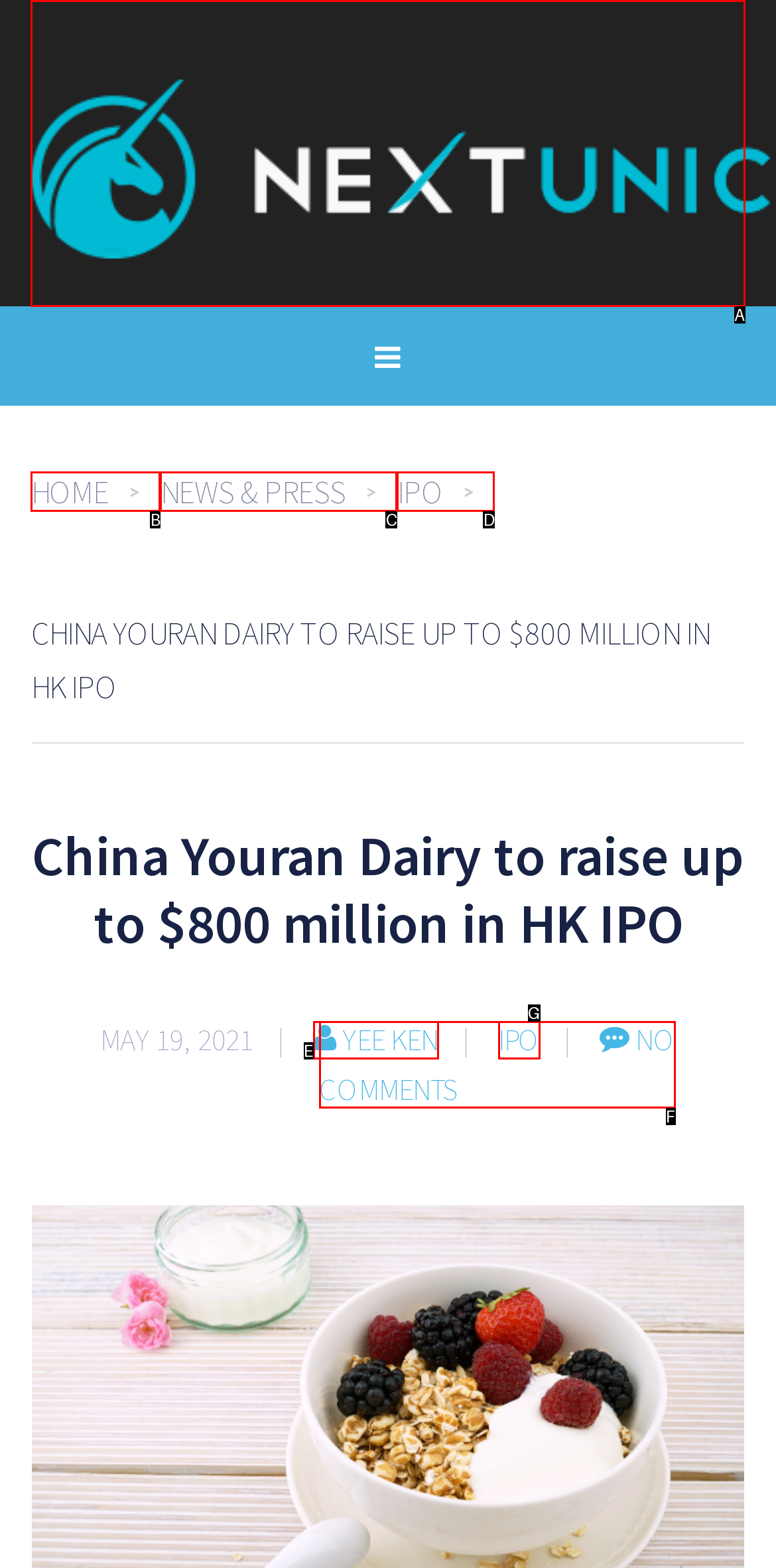Using the description: News & Press, find the best-matching HTML element. Indicate your answer with the letter of the chosen option.

C